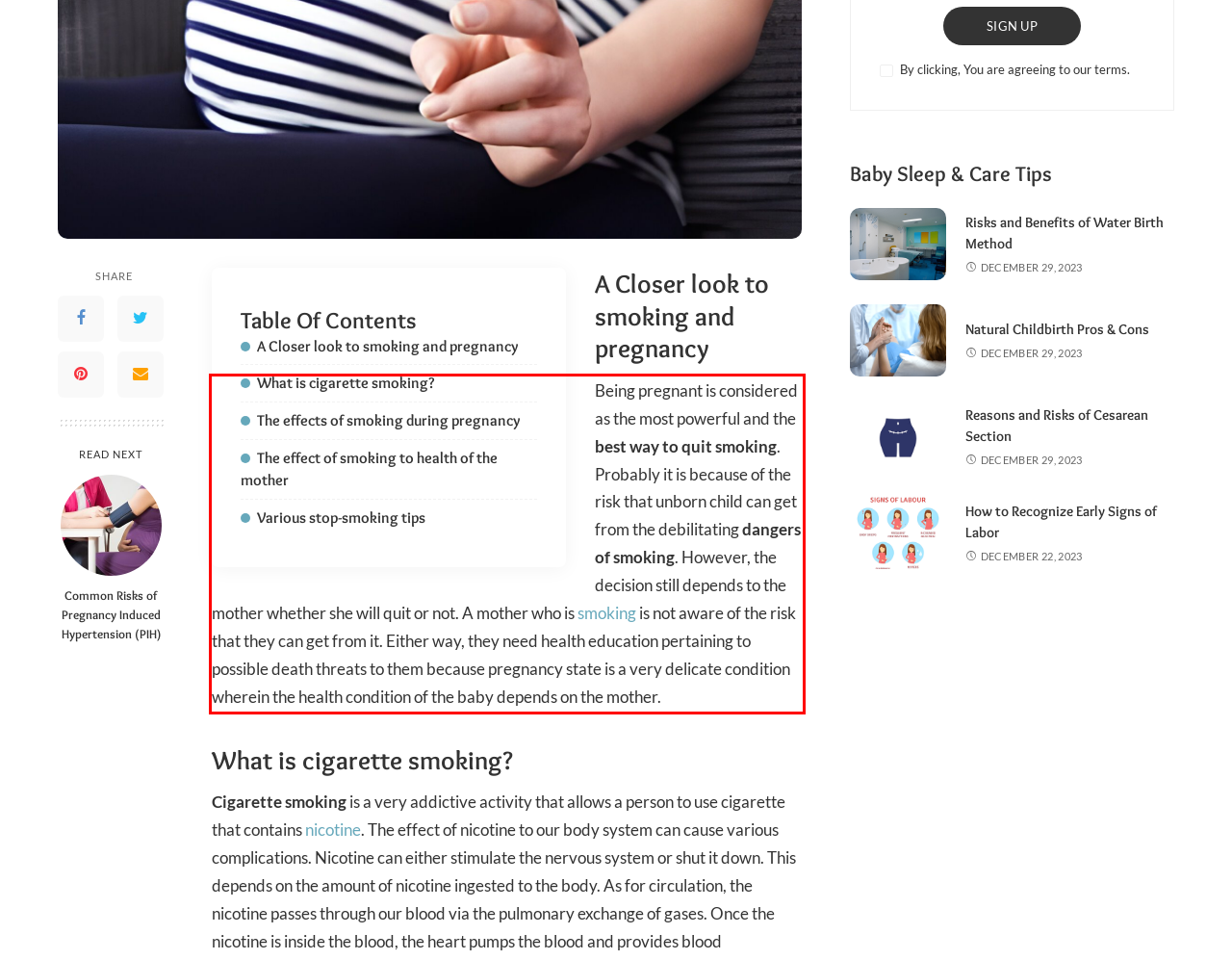Examine the screenshot of the webpage, locate the red bounding box, and perform OCR to extract the text contained within it.

Being pregnant is considered as the most powerful and the best way to quit smoking. Probably it is because of the risk that unborn child can get from the debilitating dangers of smoking. However, the decision still depends to the mother whether she will quit or not. A mother who is smoking is not aware of the risk that they can get from it. Either way, they need health education pertaining to possible death threats to them because pregnancy state is a very delicate condition wherein the health condition of the baby depends on the mother.